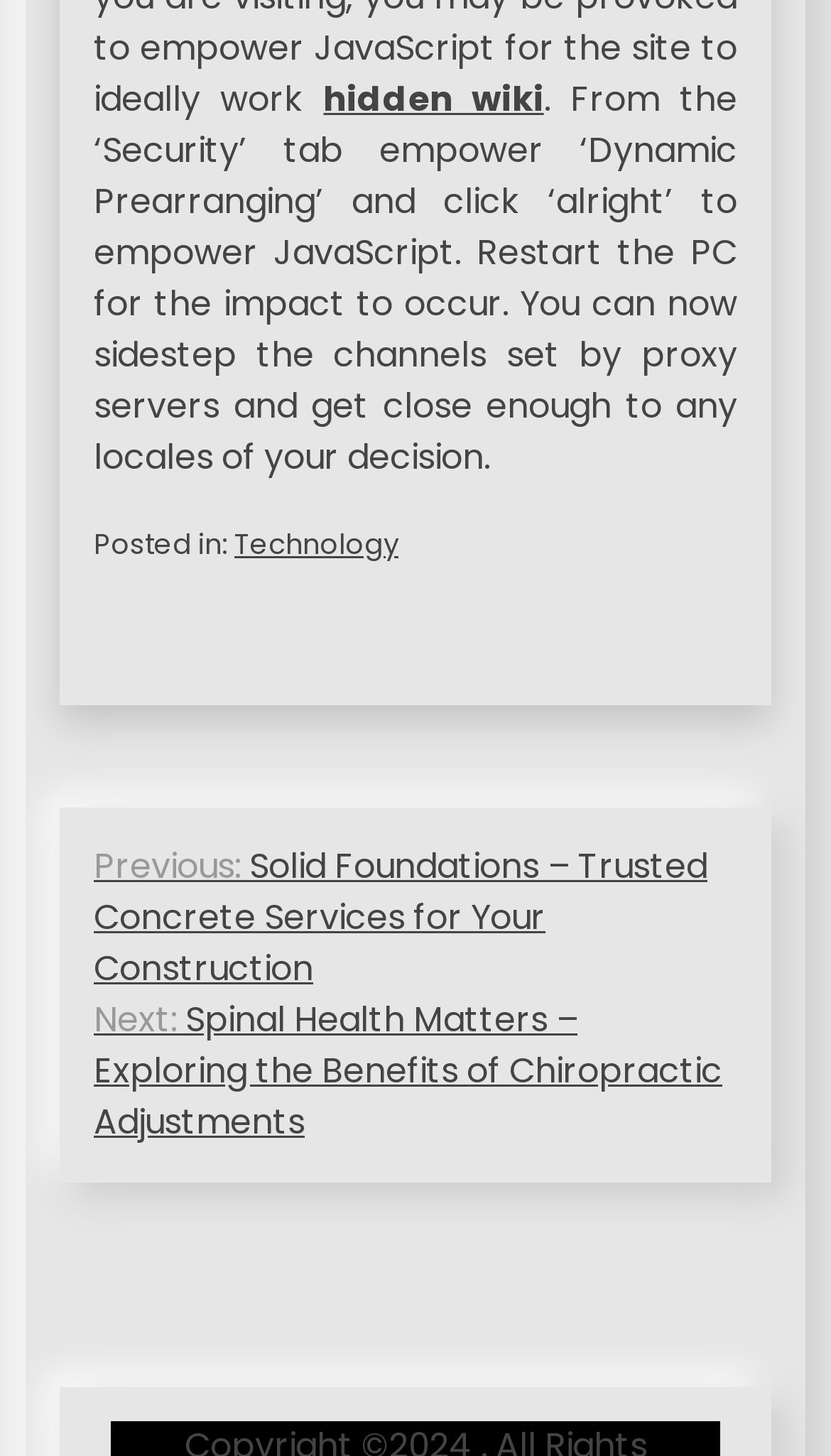Identify the bounding box of the UI element that matches this description: "jbozarjian@gmail.com".

None